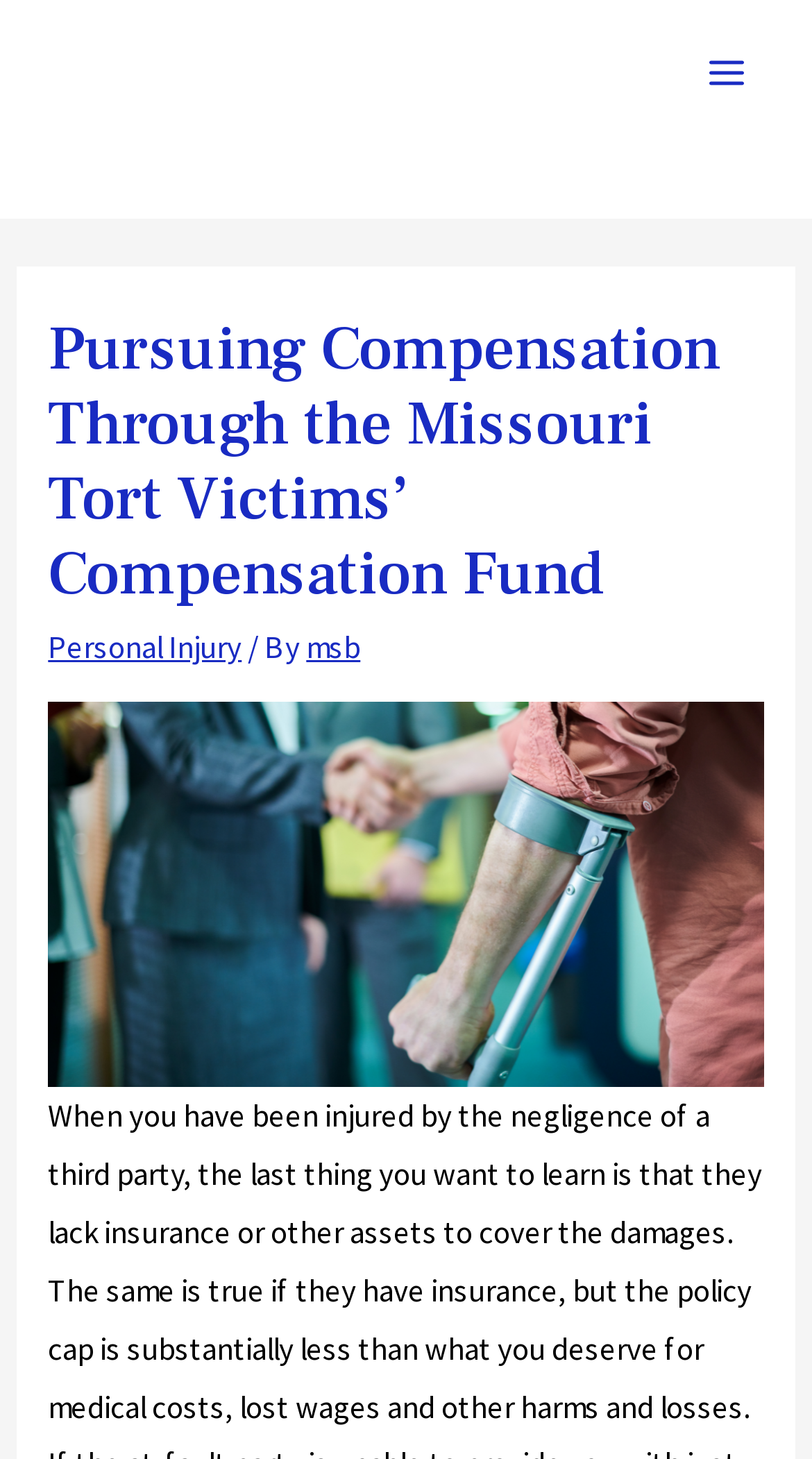Identify the main heading of the webpage and provide its text content.

Pursuing Compensation Through the Missouri Tort Victims’ Compensation Fund